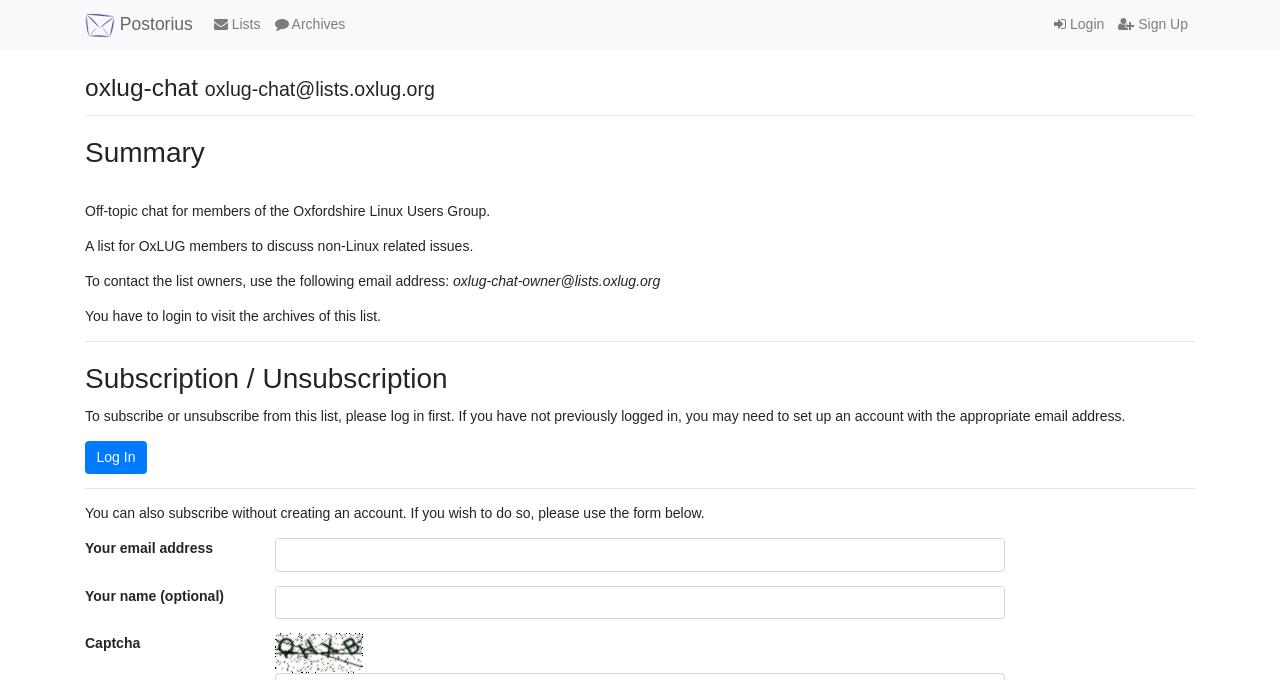Can you find the bounding box coordinates of the area I should click to execute the following instruction: "Enter your email address"?

[0.215, 0.791, 0.785, 0.841]